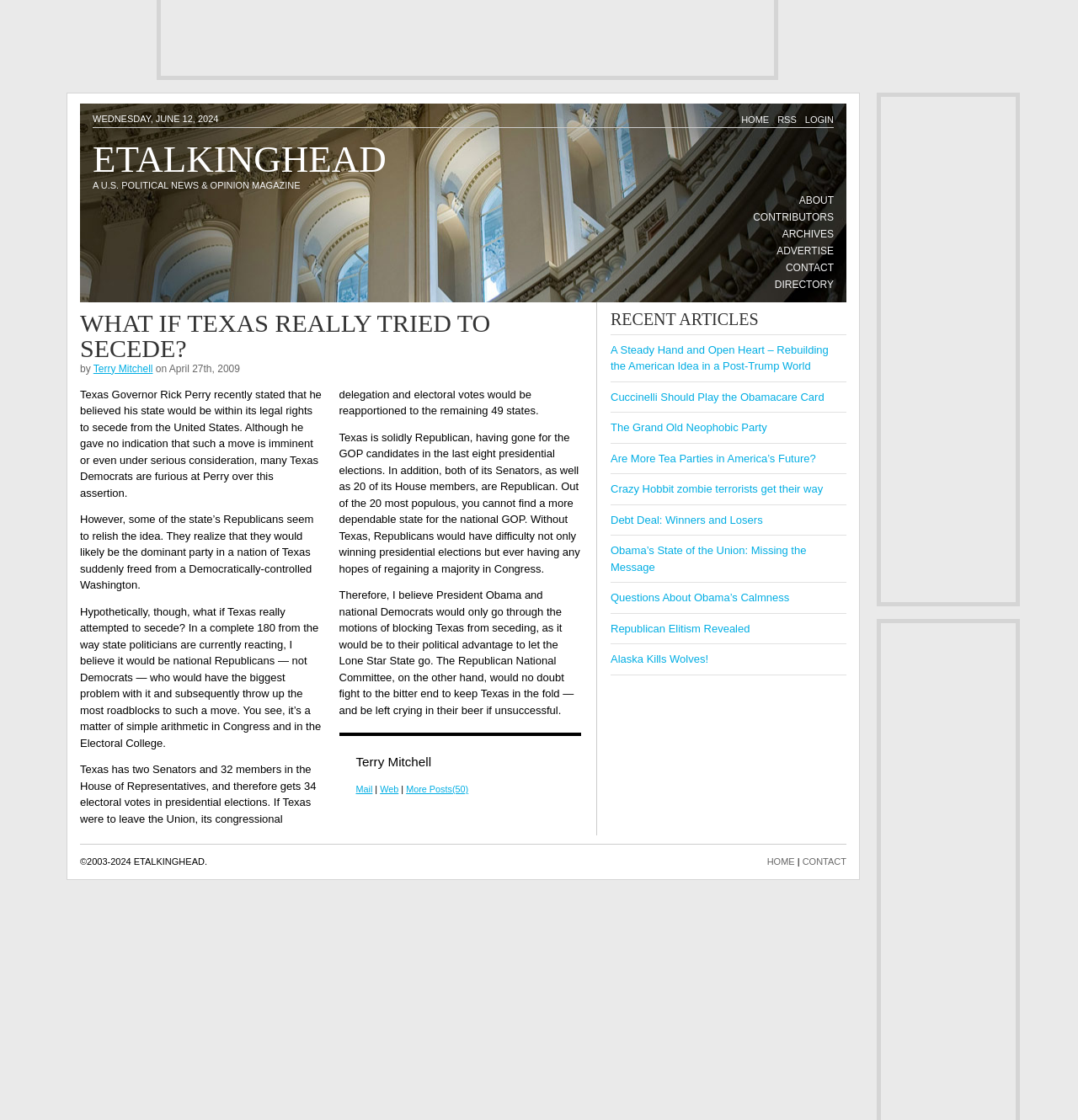What is the topic of the recent article 'A Steady Hand and Open Heart – Rebuilding the American Idea in a Post-Trump World'?
Look at the screenshot and give a one-word or phrase answer.

Rebuilding the American Idea in a Post-Trump World